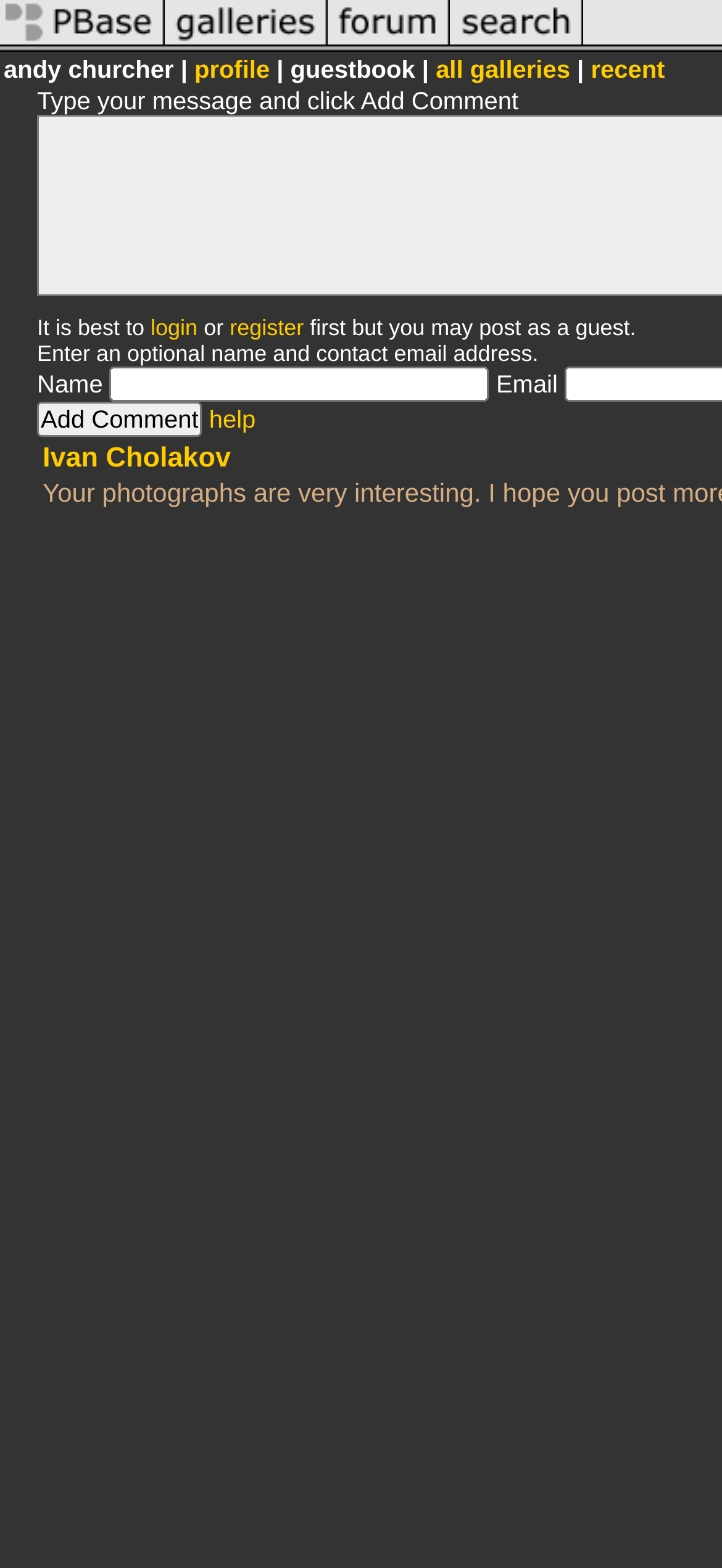Give a concise answer of one word or phrase to the question: 
What is the difference between 'login' and 'register' links?

Login for existing users, register for new users